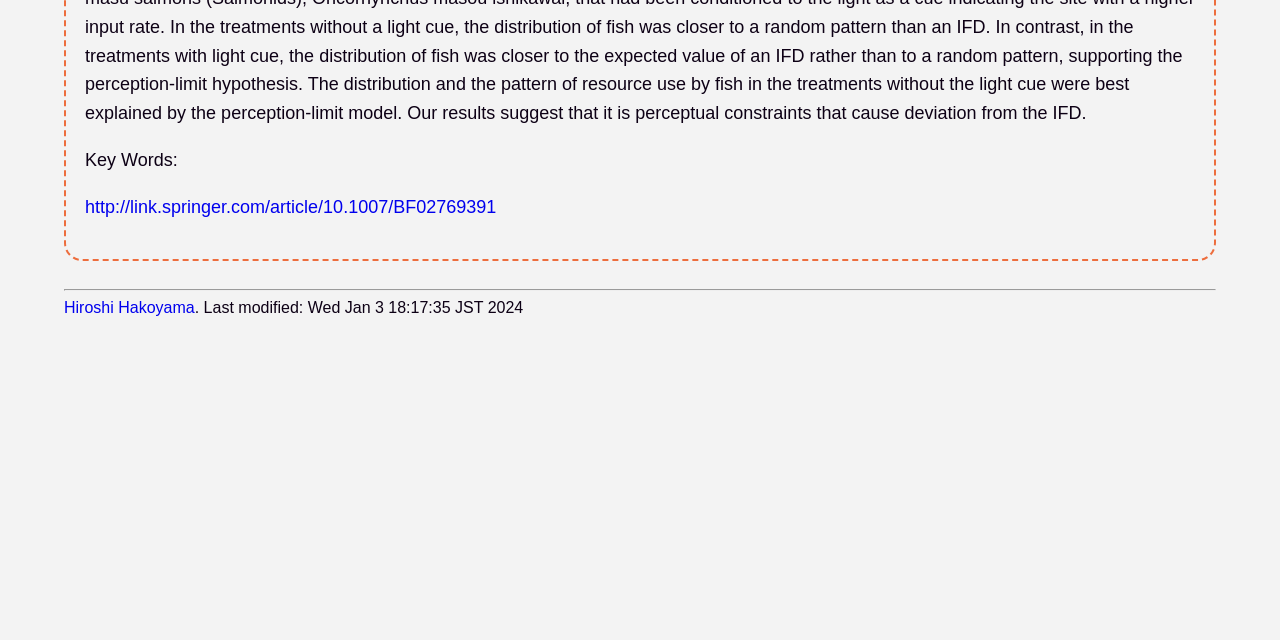Identify the bounding box for the UI element that is described as follows: "http://link.springer.com/article/10.1007/BF02769391".

[0.066, 0.307, 0.388, 0.339]